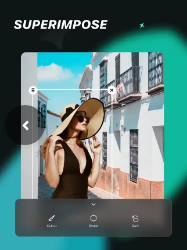What is the color of the woman's outfit?
Give a one-word or short phrase answer based on the image.

Black